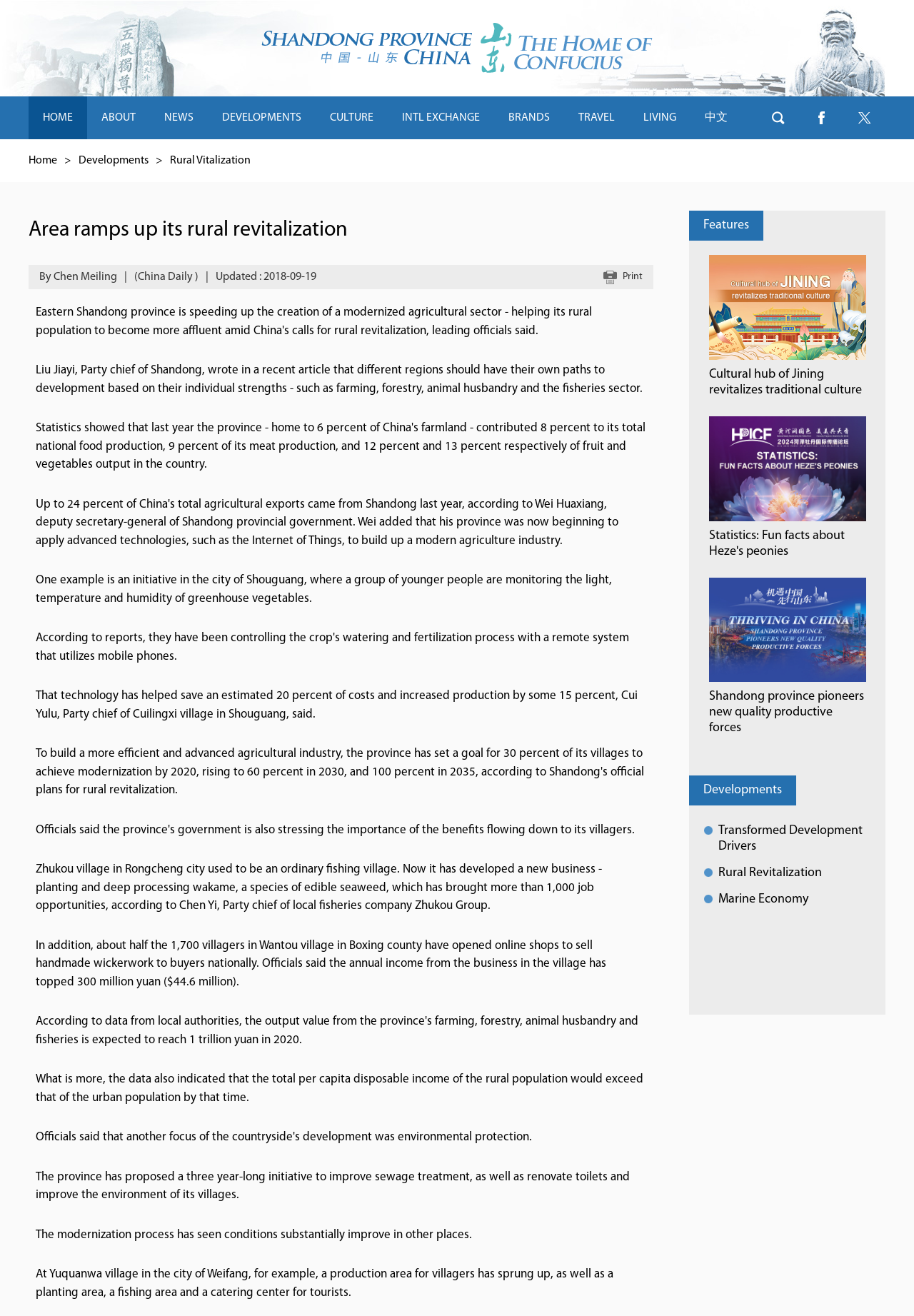Summarize the contents and layout of the webpage in detail.

The webpage is about Eastern Shandong province's efforts to modernize its agricultural sector, focusing on rural revitalization. At the top, there is a heading "Area ramps up its rural revitalization" with a link below it. 

On the top-left corner, there is a navigation menu with links to different sections, including "HOME", "ABOUT", "NEWS", "DEVELOPMENTS", "CULTURE", "INTL EXCHANGE", "BRANDS", "TRAVEL", and "LIVING". To the right of the navigation menu, there are social media links and a search button.

Below the navigation menu, there is a subheading "Rural Vitalization" with a link to "Developments" next to it. The main content of the webpage is a news article about Shandong province's efforts to modernize its agricultural sector, with quotes from officials and descriptions of initiatives in different cities and villages.

The article is divided into several paragraphs, with a focus on how technology and innovation are being used to improve farming, forestry, and fisheries. There are also descriptions of how villages are developing new businesses, such as planting and processing seaweed, and selling handmade wickerwork online.

At the bottom of the webpage, there are several links to related articles, including "Features", "Cultural hub of Jining revitalizes traditional culture", "Statistics: Fun facts about Heze's peonies", and "Shandong province pioneers new quality productive forces". These links are accompanied by images and brief summaries of the articles.